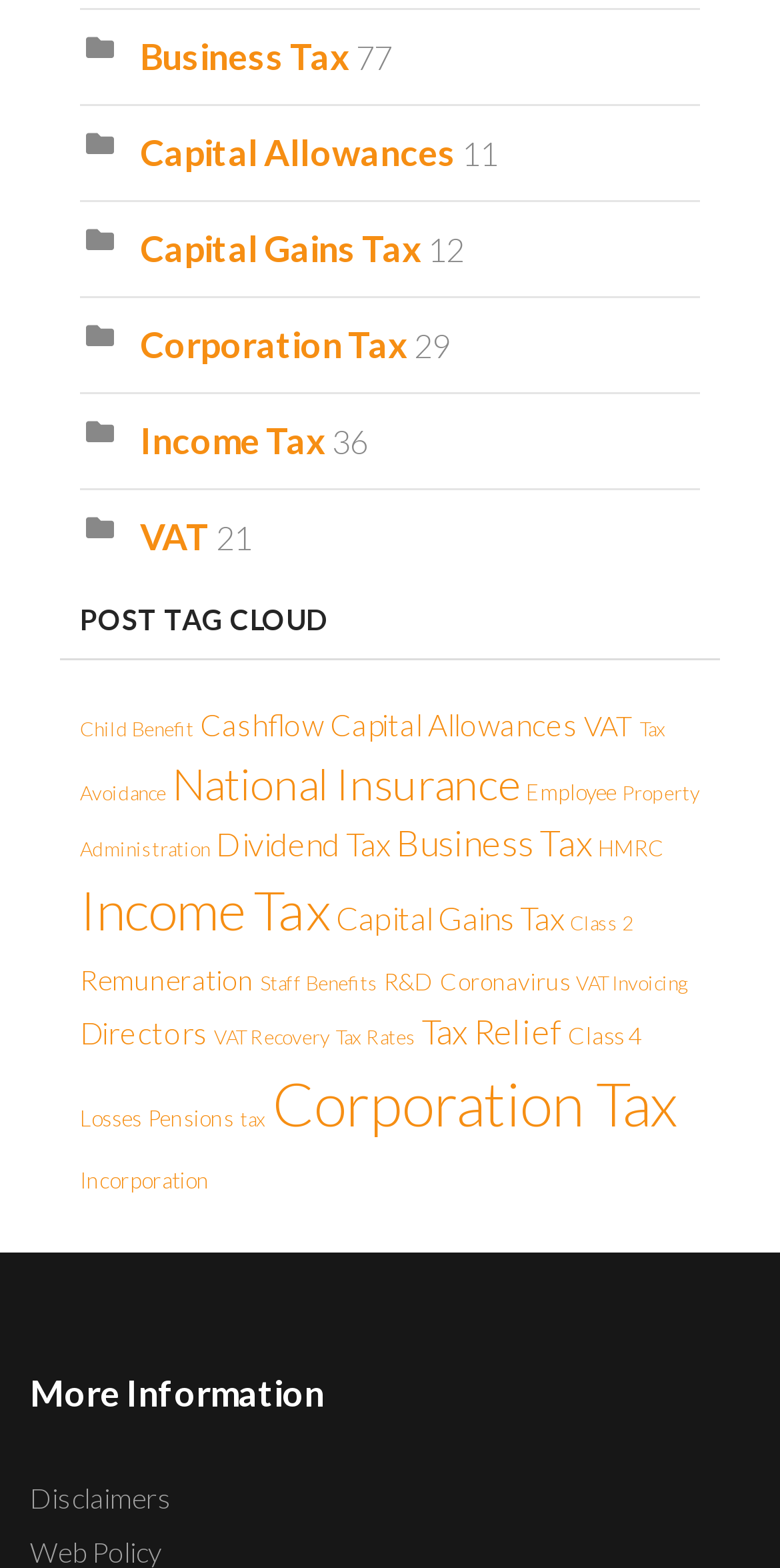Determine the bounding box coordinates of the clickable region to carry out the instruction: "Click on Business Tax".

[0.179, 0.022, 0.449, 0.05]